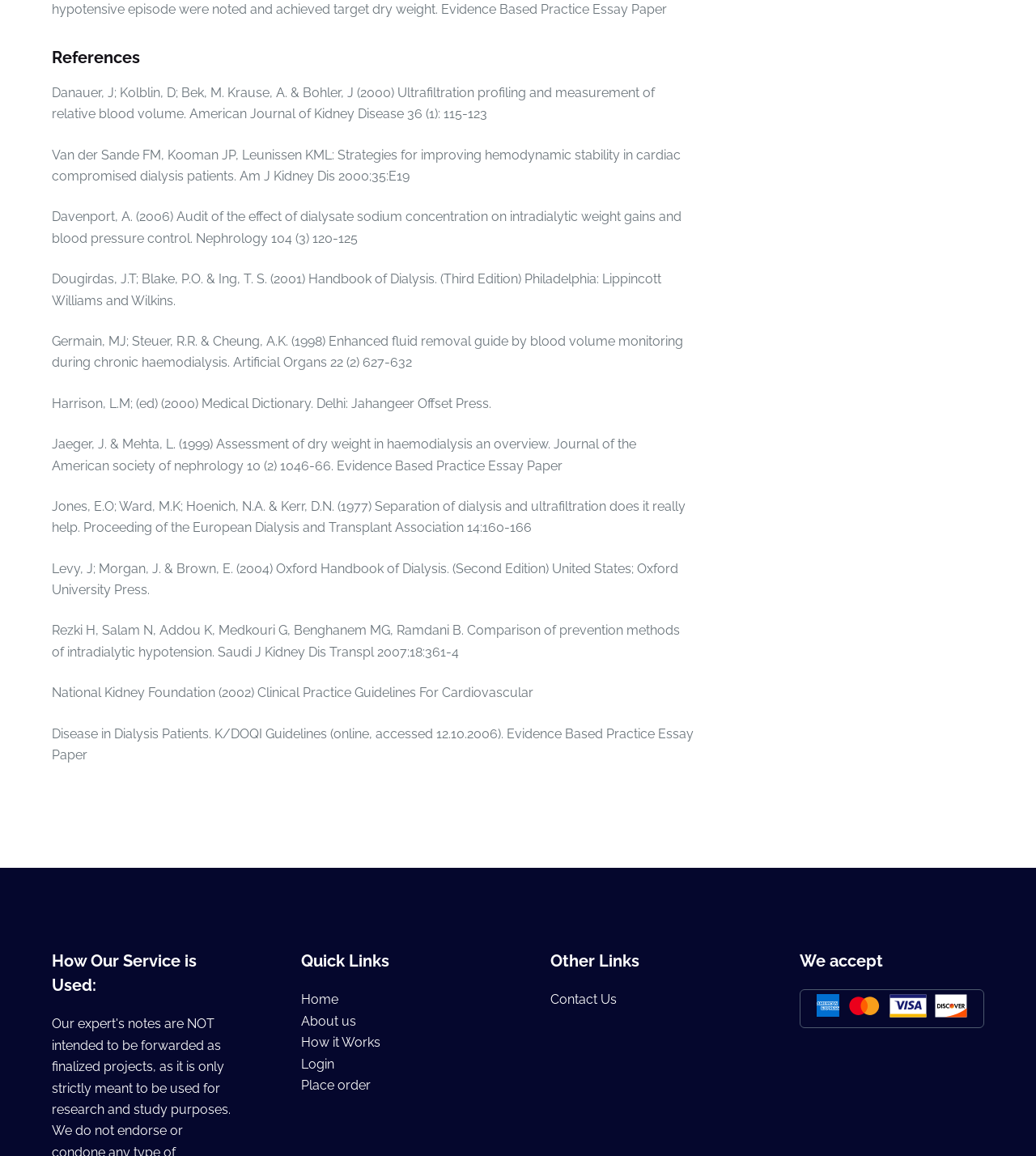What types of payment are accepted?
Using the image as a reference, answer the question with a short word or phrase.

Multiple payment methods